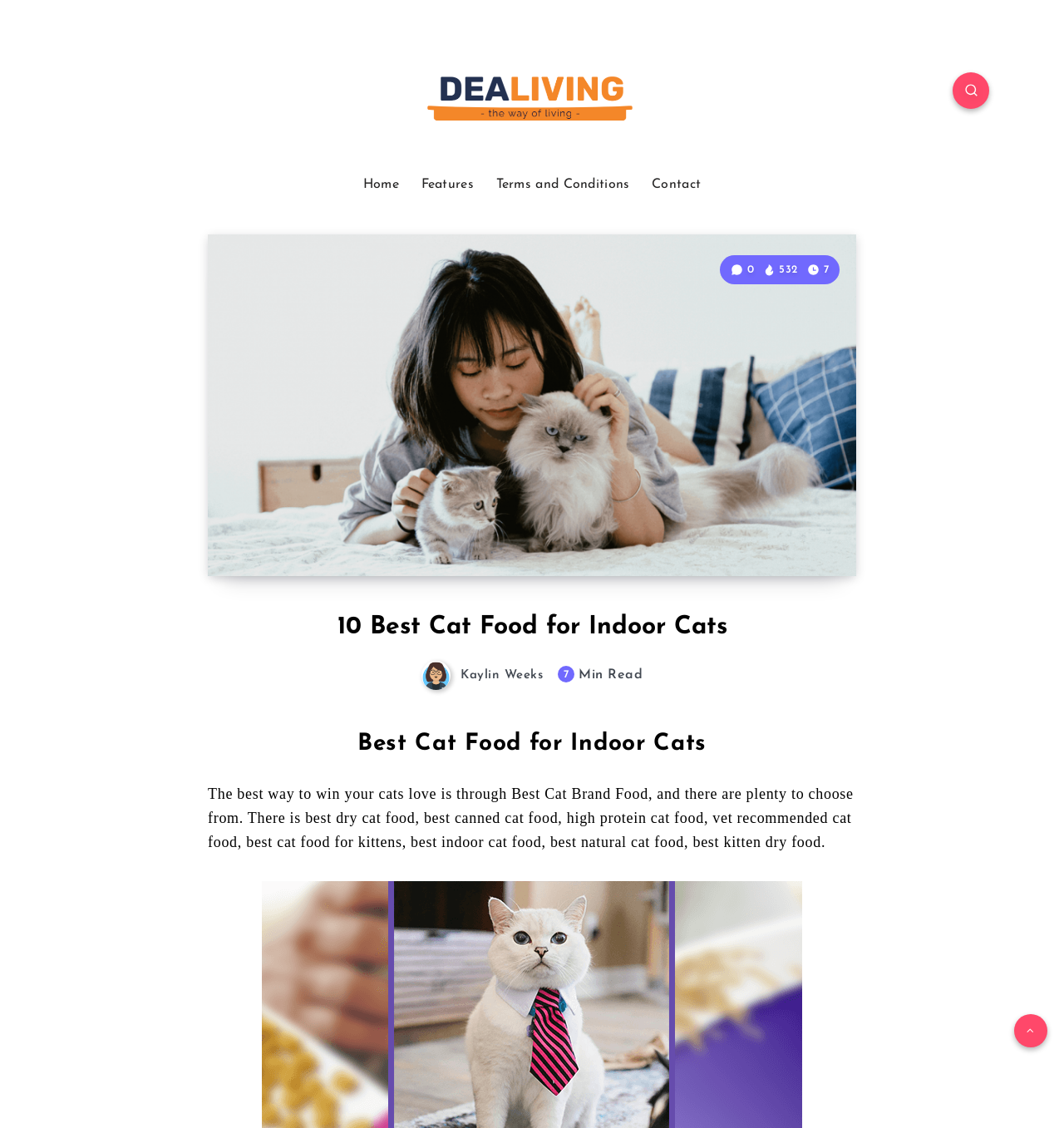Provide the bounding box for the UI element matching this description: "Branson".

None